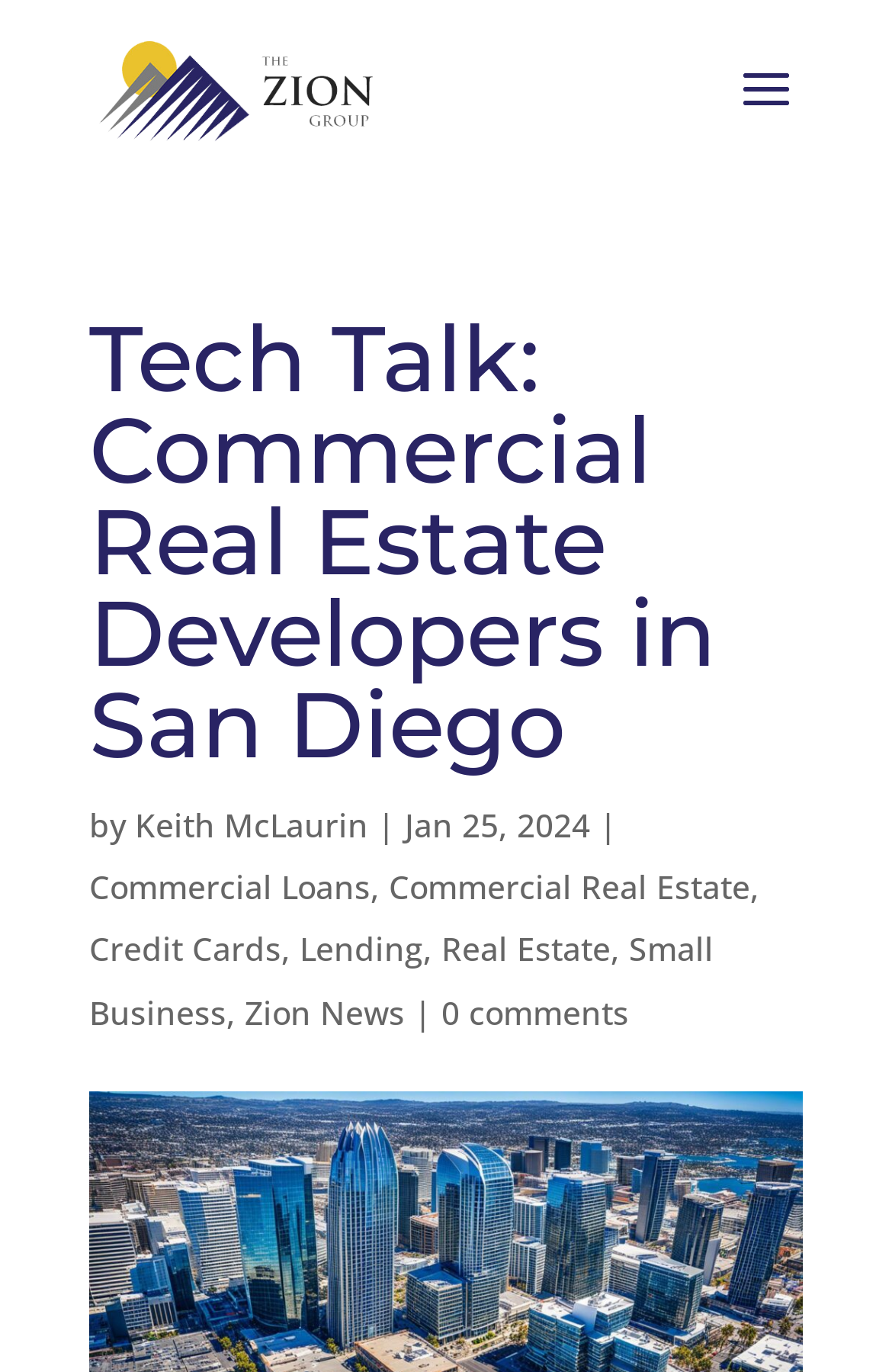Find the bounding box coordinates of the clickable area that will achieve the following instruction: "Explore Commercial Real Estate".

[0.436, 0.631, 0.841, 0.662]